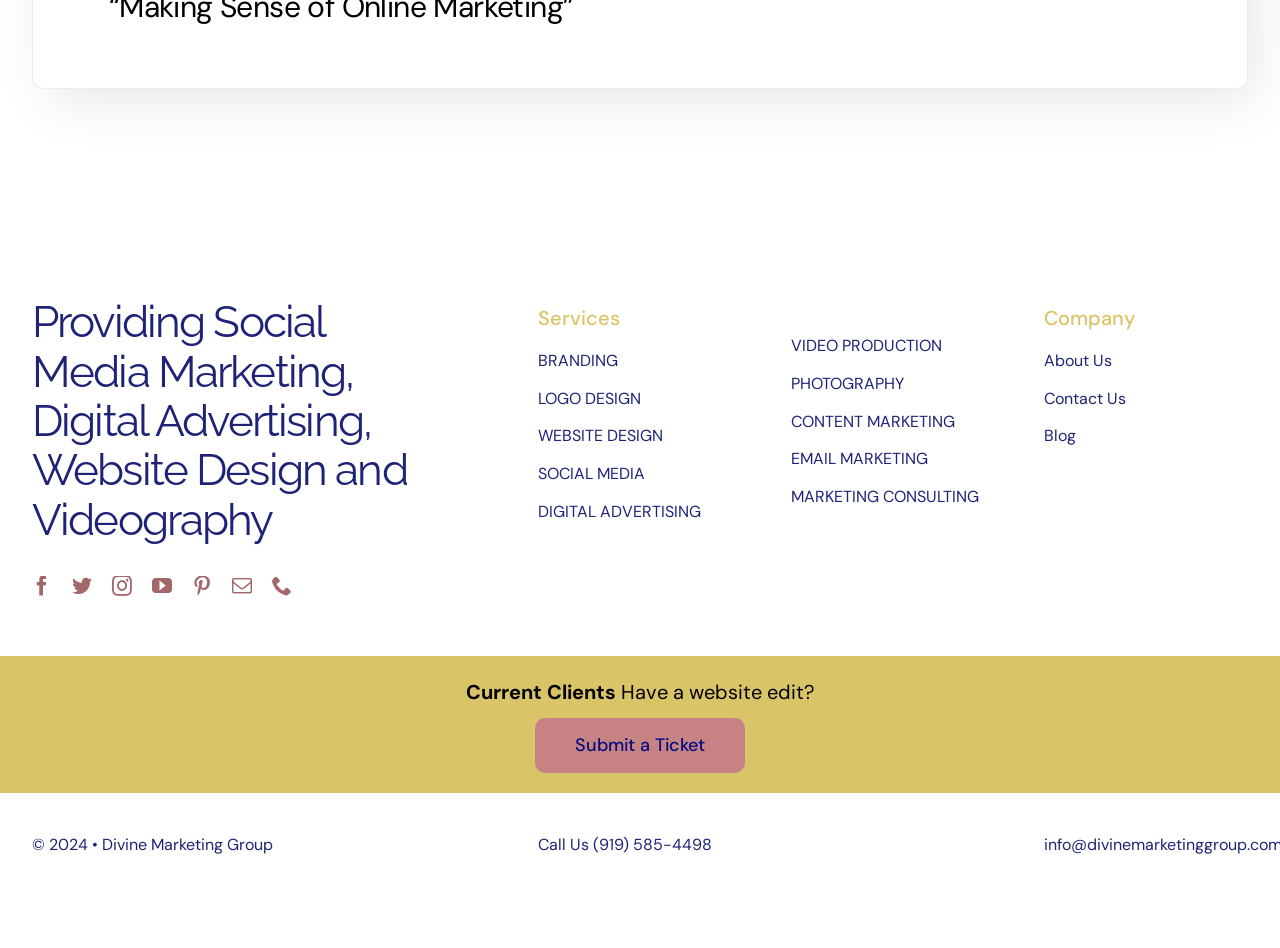Provide the bounding box coordinates of the section that needs to be clicked to accomplish the following instruction: "Click the link to learn about the Mailliard Reaction."

None